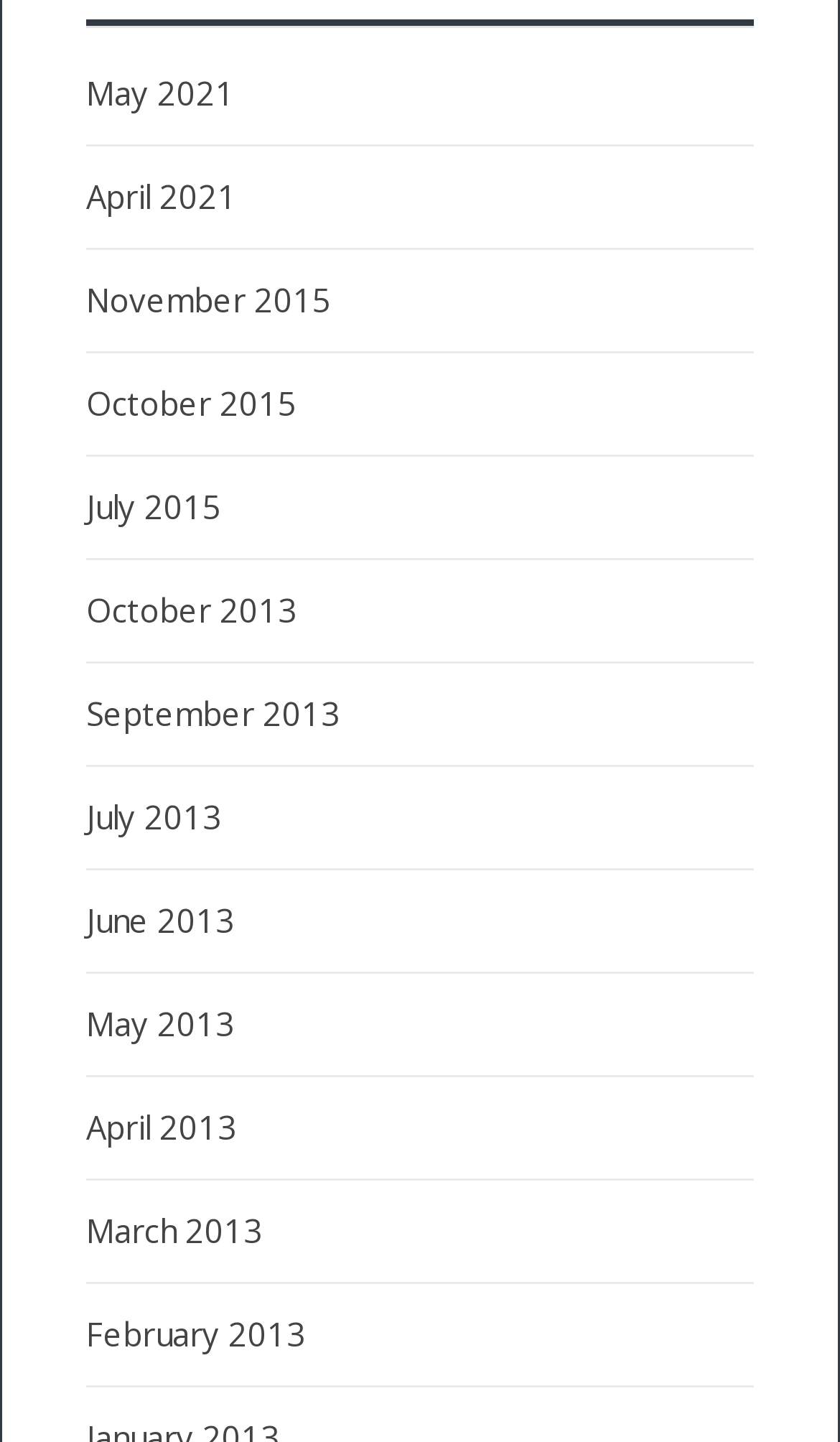Determine the bounding box coordinates for the area you should click to complete the following instruction: "Access sitemap".

None